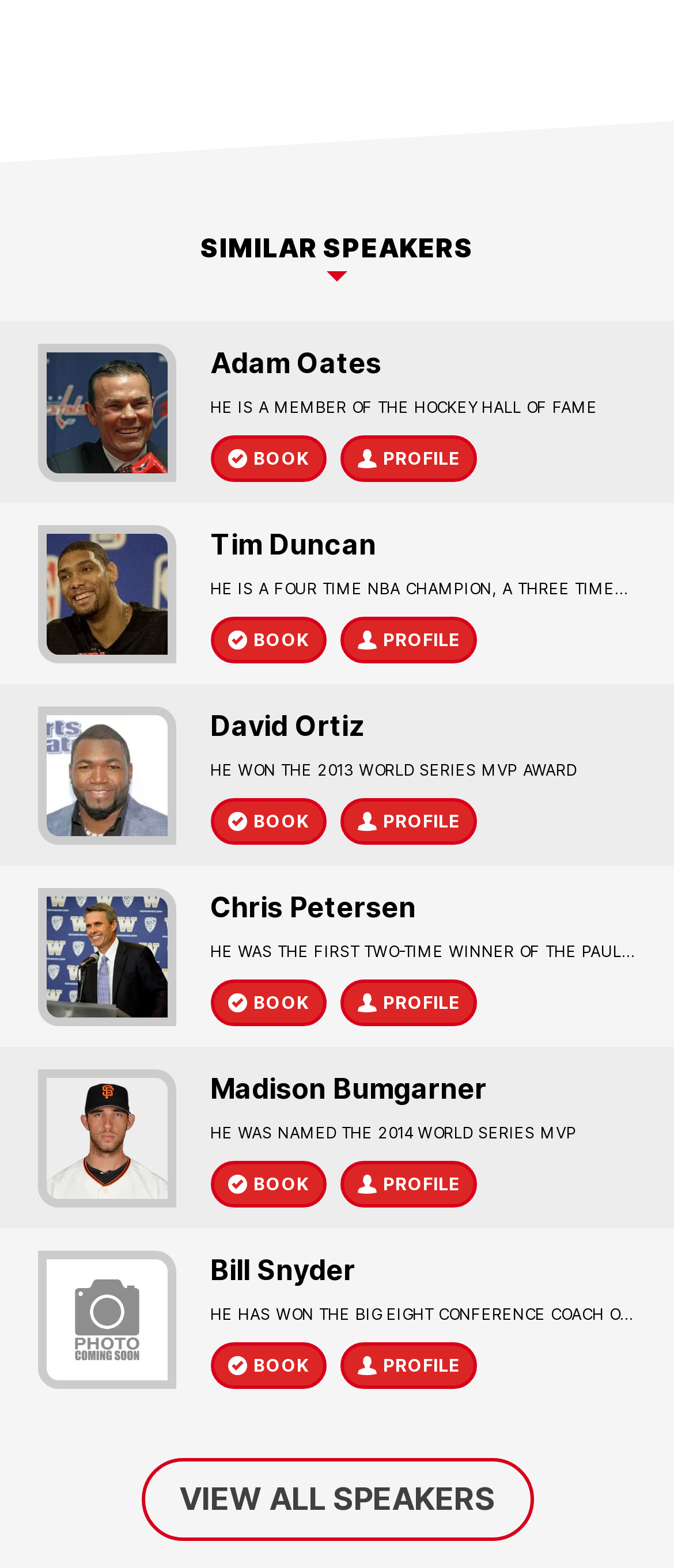Please find the bounding box coordinates of the section that needs to be clicked to achieve this instruction: "view Adam Oates' profile".

[0.312, 0.278, 0.484, 0.307]